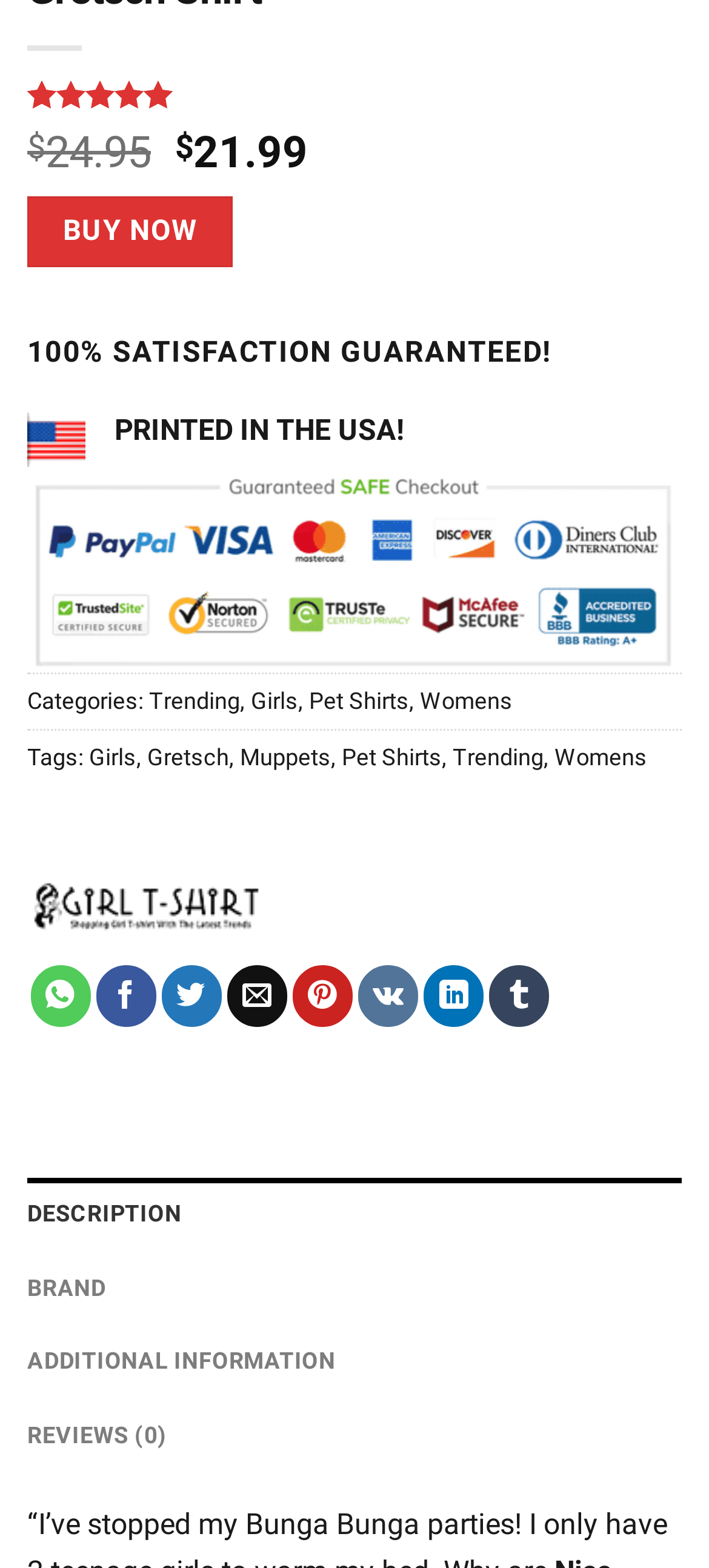How much does this product cost?
Please respond to the question thoroughly and include all relevant details.

The price of this product can be found next to the rating, where it says '$' followed by '21.99'. This is the cost of the product.